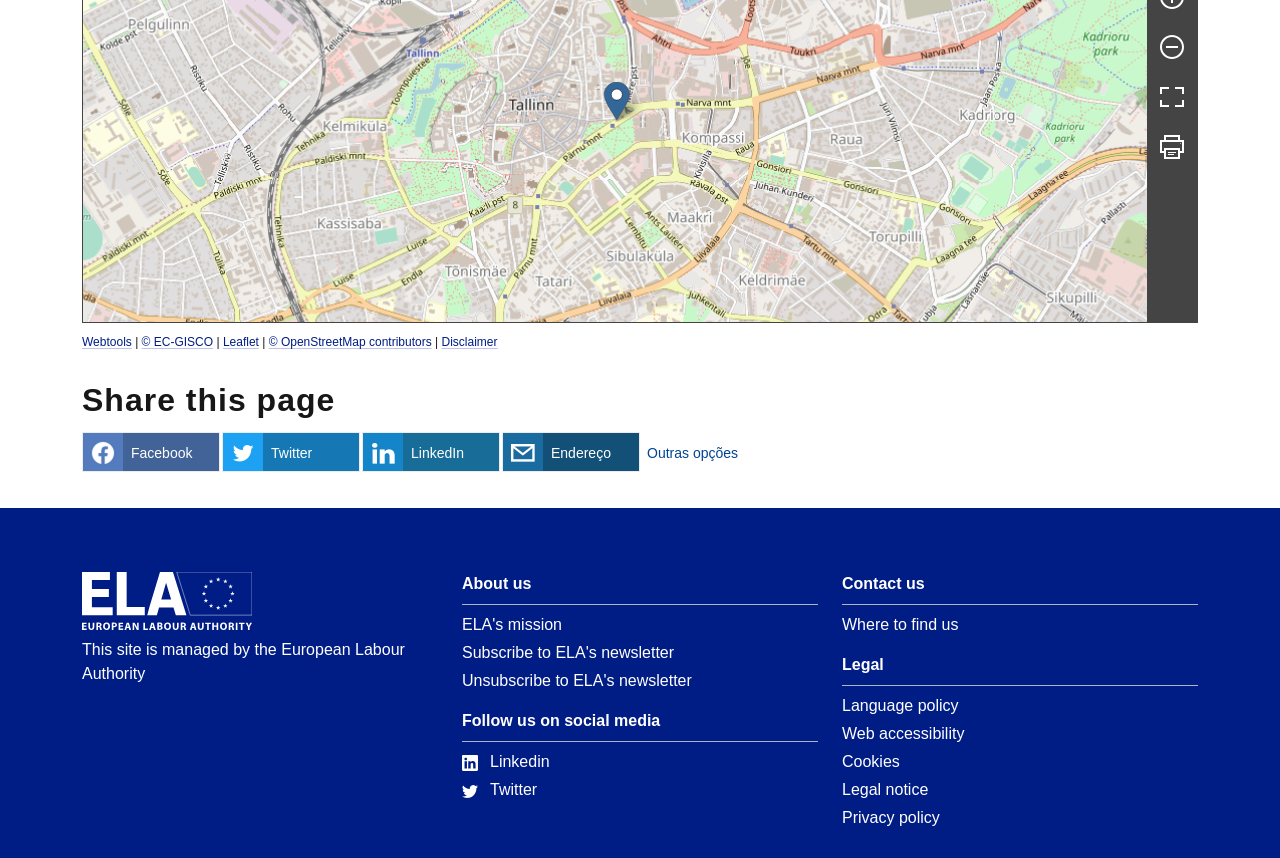Identify the bounding box coordinates for the region of the element that should be clicked to carry out the instruction: "Share this page on Facebook". The bounding box coordinates should be four float numbers between 0 and 1, i.e., [left, top, right, bottom].

[0.064, 0.503, 0.172, 0.55]